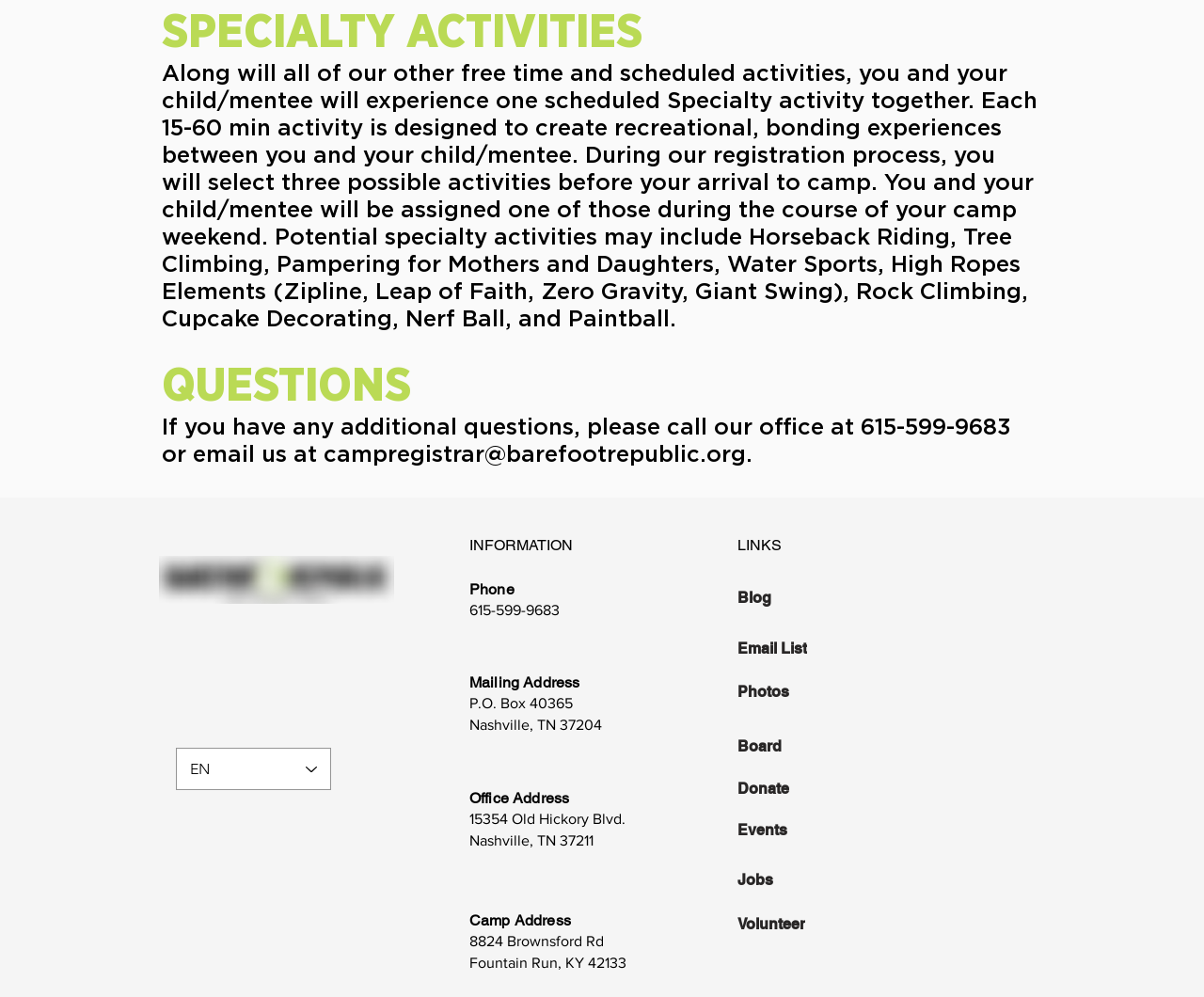Please find and report the bounding box coordinates of the element to click in order to perform the following action: "Go to the 'Photos' page". The coordinates should be expressed as four float numbers between 0 and 1, in the format [left, top, right, bottom].

[0.612, 0.677, 0.72, 0.711]